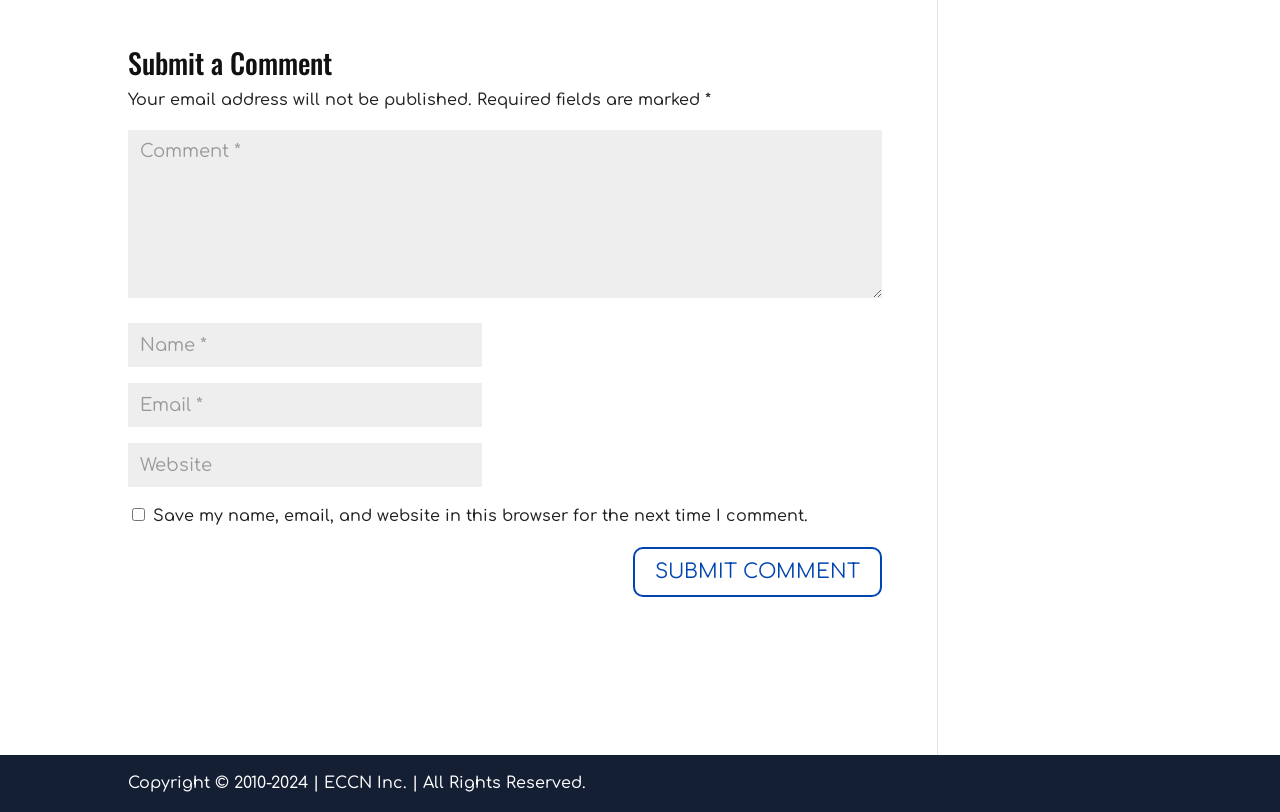Using the information shown in the image, answer the question with as much detail as possible: What is the button to submit a comment?

The webpage has a button labeled 'Submit Comment' which is used to submit the user's comment after filling in the required information.